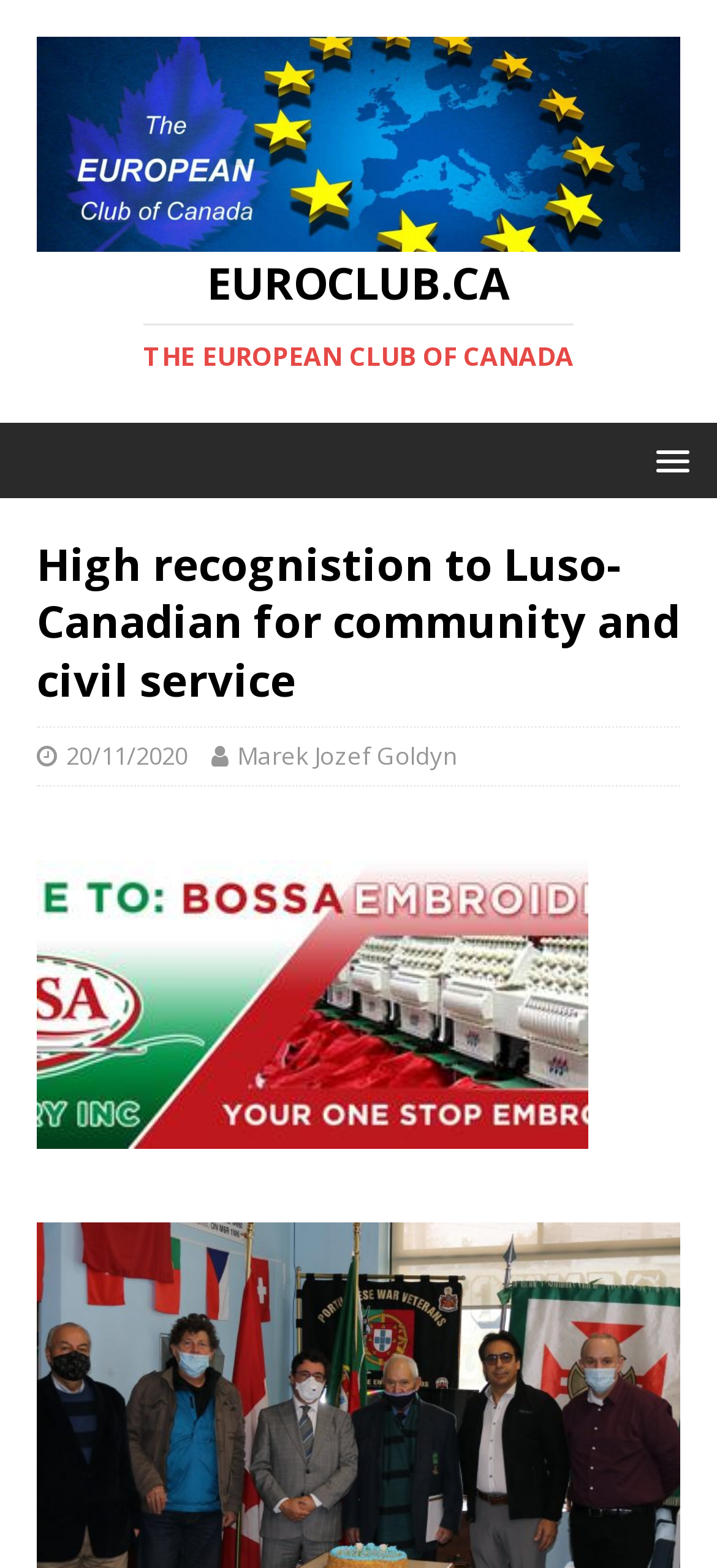From the given element description: "Marek Jozef Goldyn", find the bounding box for the UI element. Provide the coordinates as four float numbers between 0 and 1, in the order [left, top, right, bottom].

[0.331, 0.471, 0.638, 0.492]